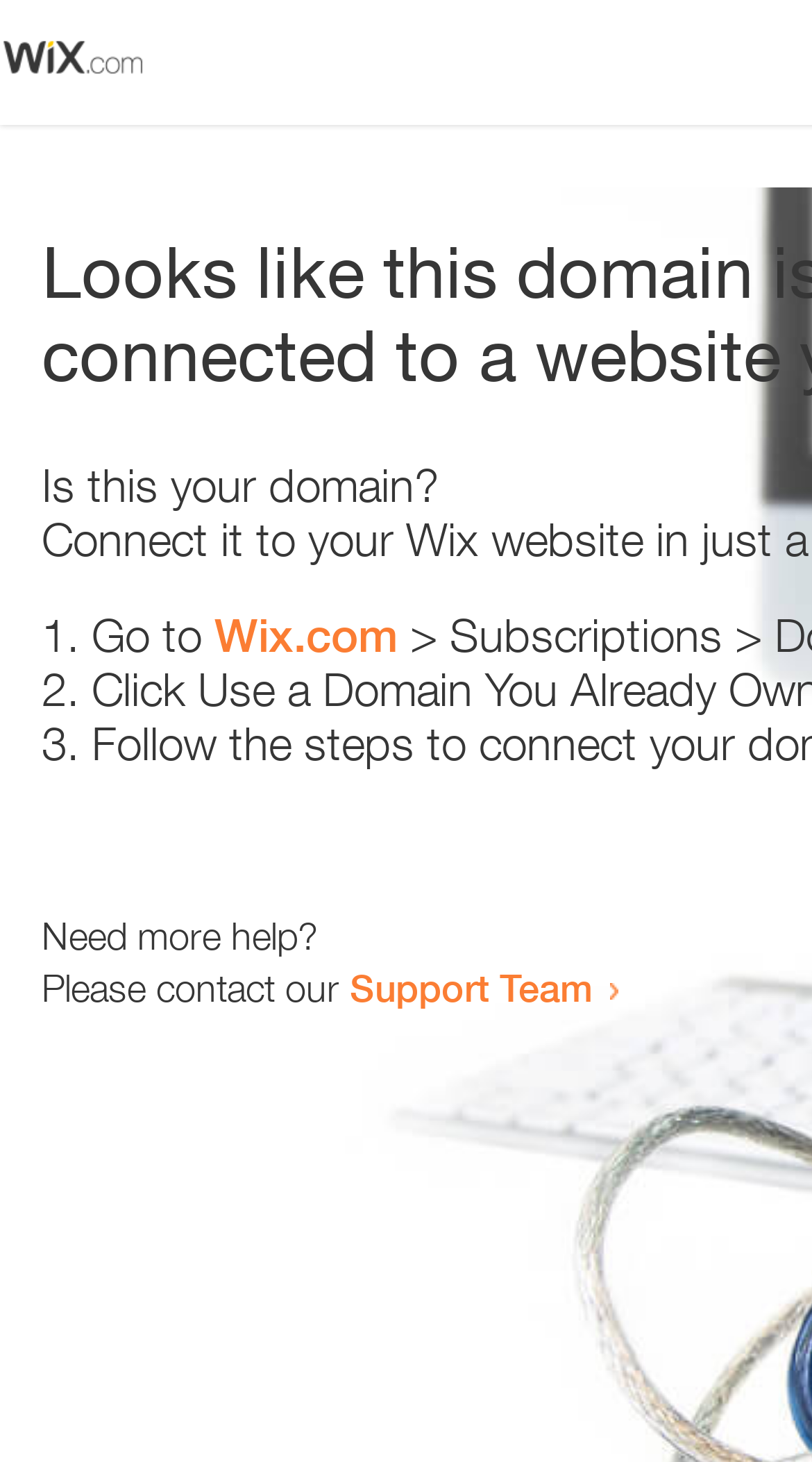What is the tone of the webpage?
Answer the question in a detailed and comprehensive manner.

The question is asking about the tone of the webpage. The answer is 'helpful' because the webpage is providing steps to take and contact information for more help, indicating a helpful tone.